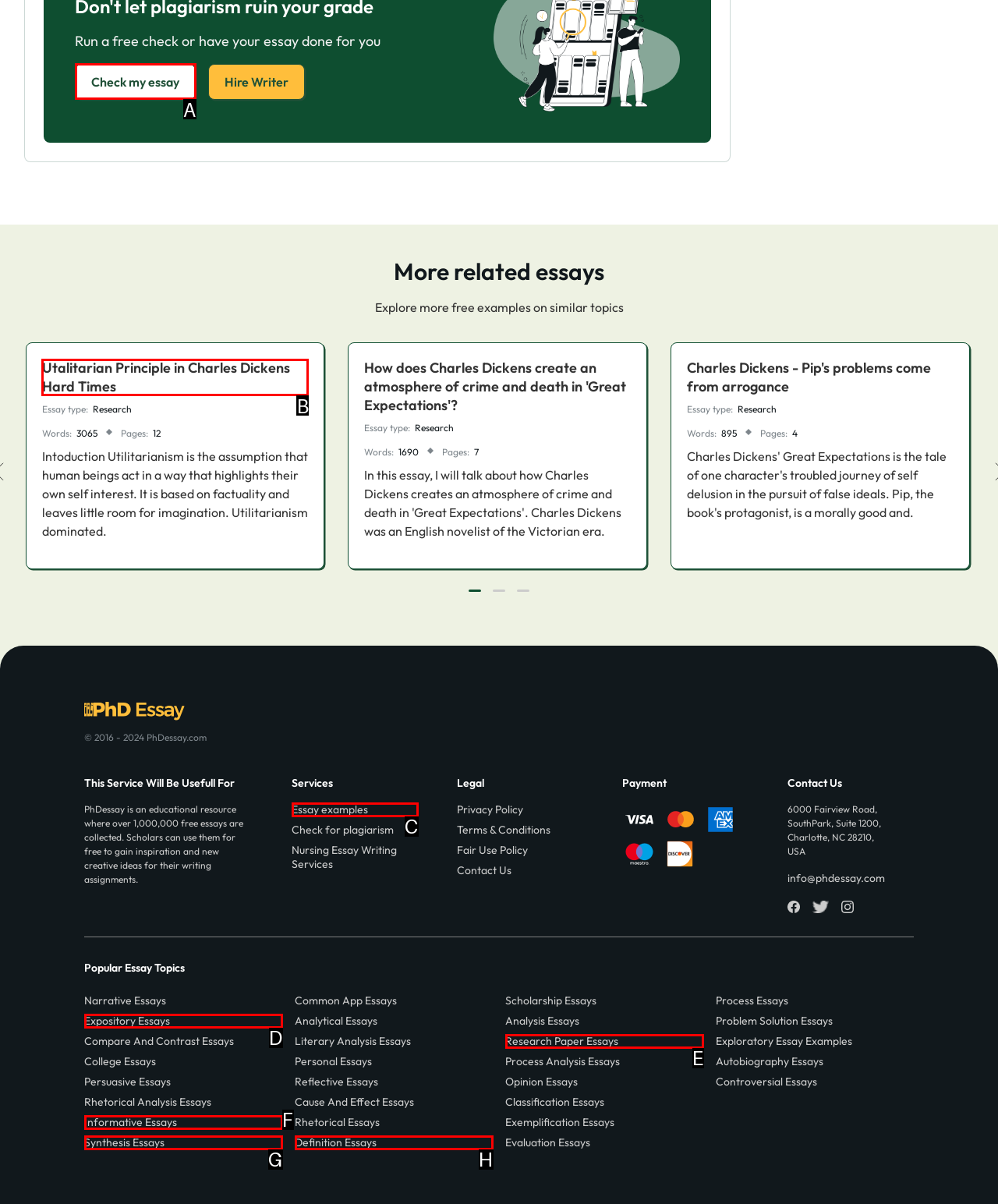Choose the HTML element you need to click to achieve the following task: Navigate to the HOME page
Respond with the letter of the selected option from the given choices directly.

None